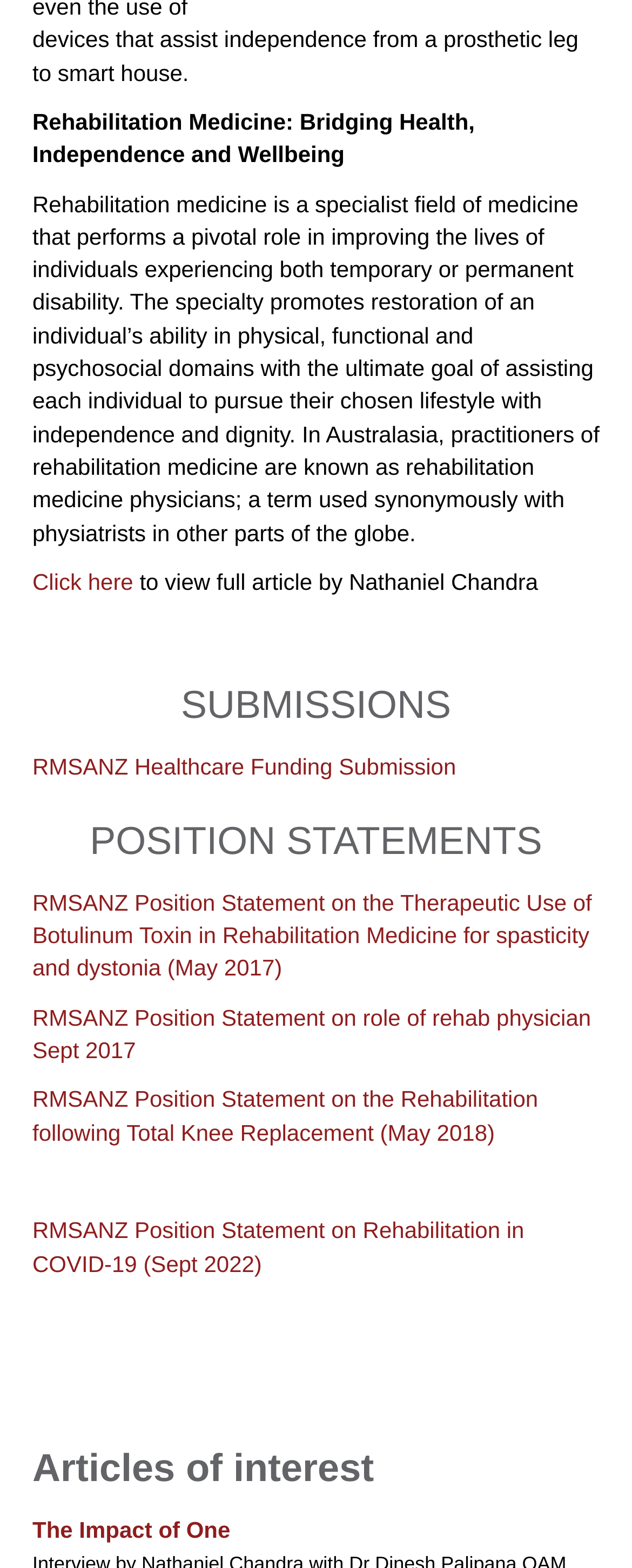Calculate the bounding box coordinates for the UI element based on the following description: "RMSANZ Healthcare Funding Submission". Ensure the coordinates are four float numbers between 0 and 1, i.e., [left, top, right, bottom].

[0.051, 0.481, 0.722, 0.497]